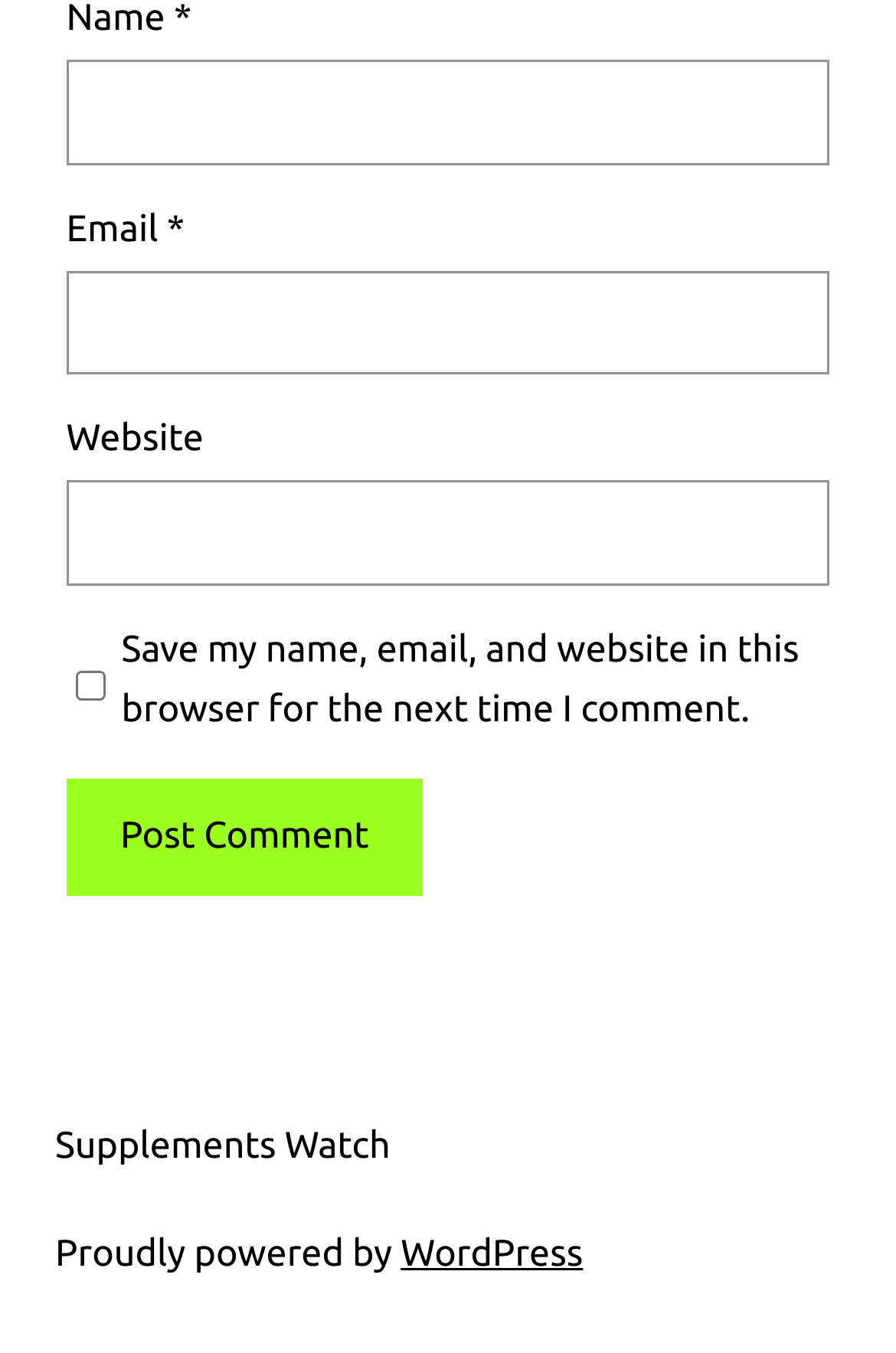What is the text of the button? From the image, respond with a single word or brief phrase.

Post Comment